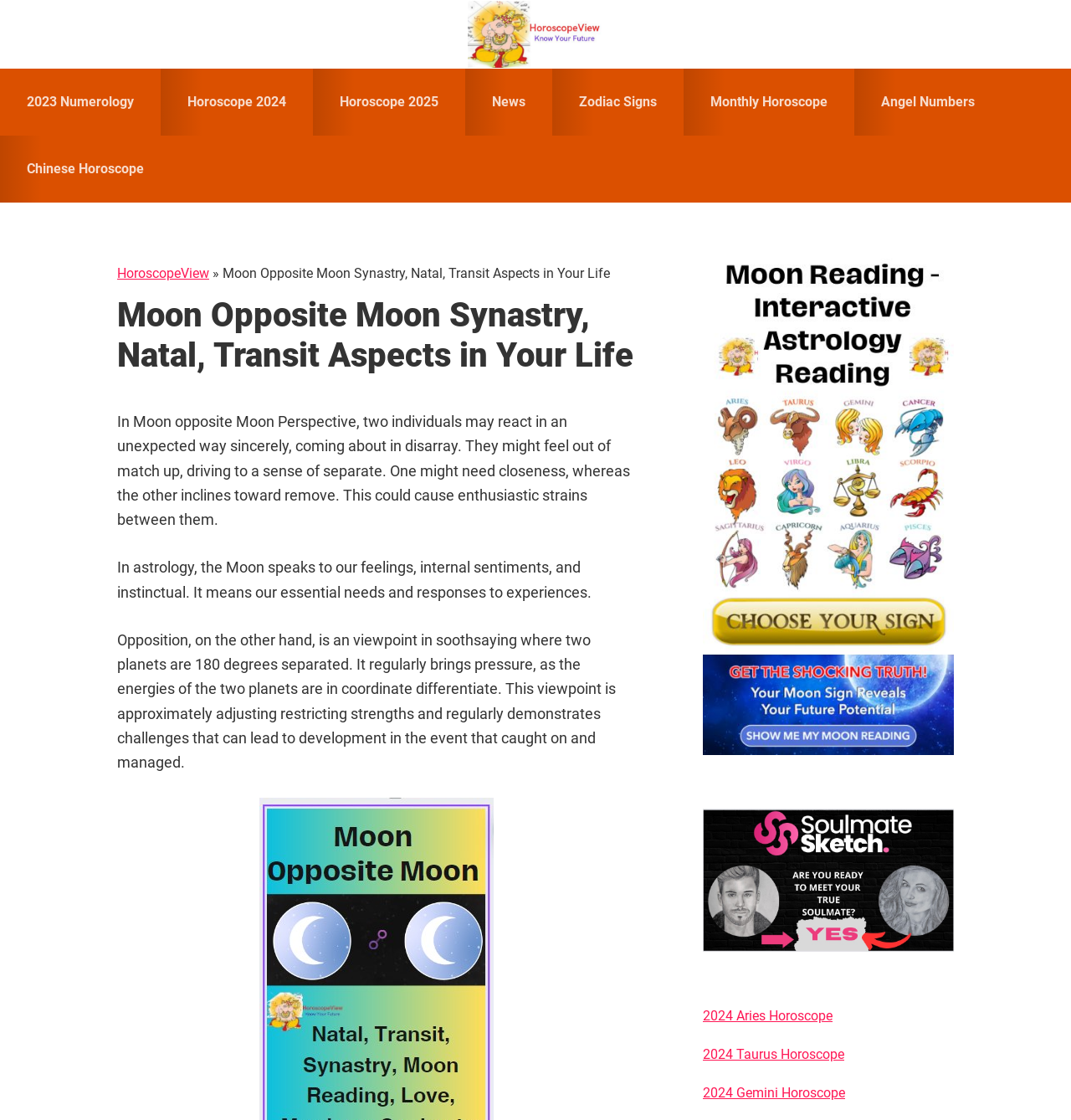Locate the bounding box coordinates of the UI element described by: "Learn more". The bounding box coordinates should consist of four float numbers between 0 and 1, i.e., [left, top, right, bottom].

None